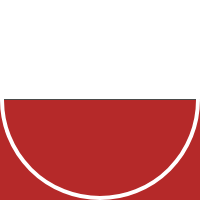What is the rating of Garlic Cheddar Chive Drop Biscuits?
From the details in the image, provide a complete and detailed answer to the question.

According to the caption, the dish has garnered a rating of 4.30 from 17 voters, indicating its popularity among those who have tried it.